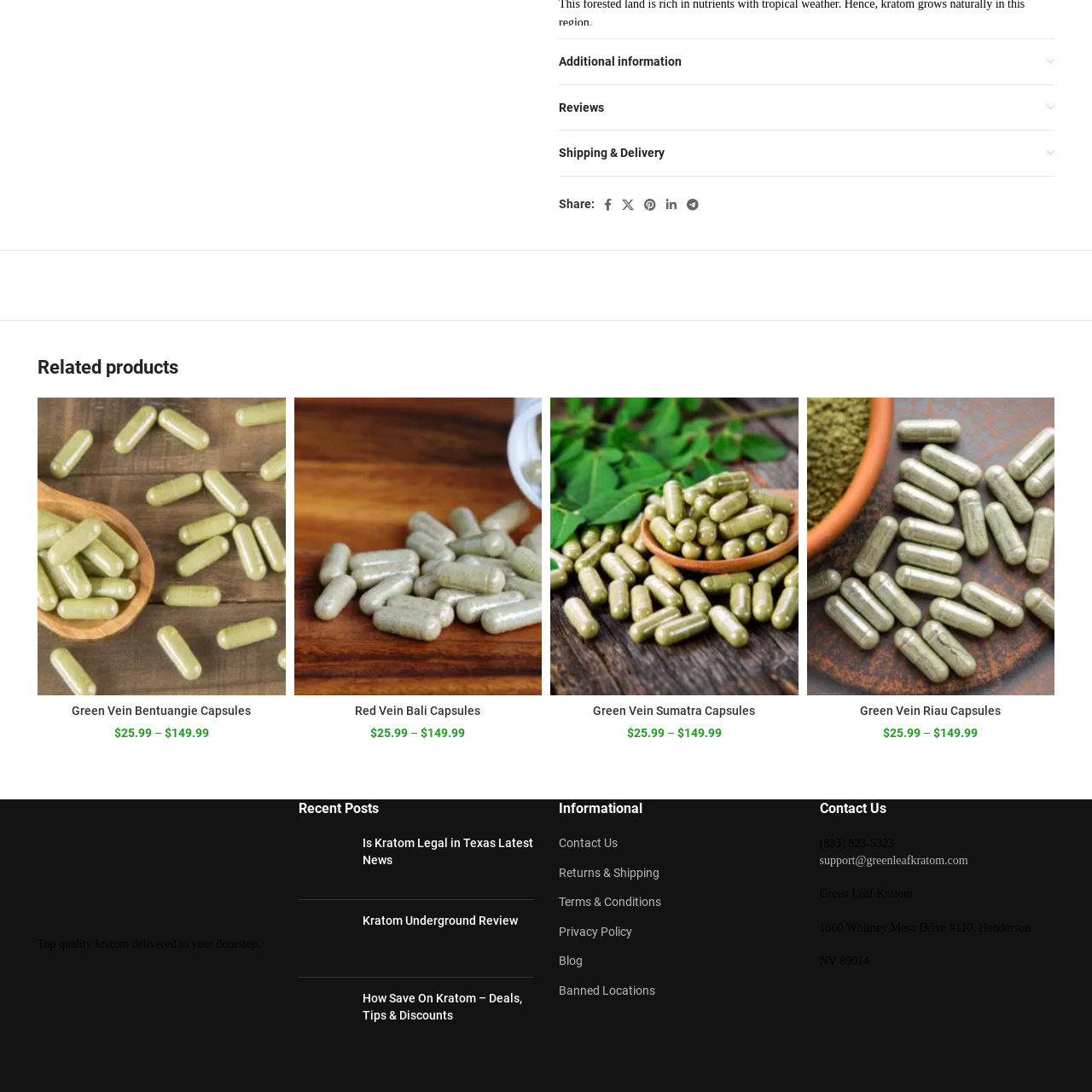Are the capsules free from fertilizers and pesticides?
Carefully examine the image highlighted by the red bounding box and provide a detailed answer to the question.

The caption assures that the product is 'free from fertilizers and pesticides', which implies that the answer is affirmative.